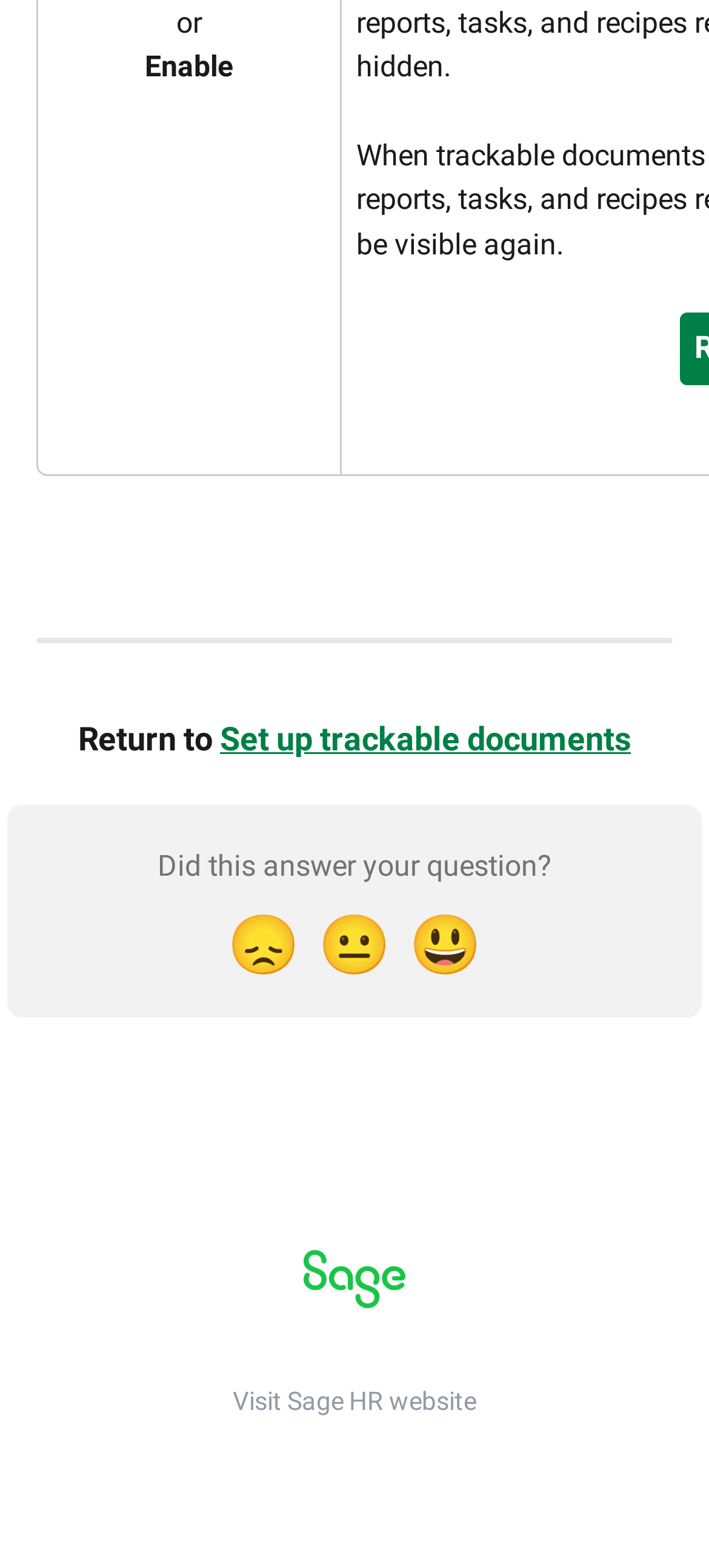What is the text above the reaction buttons?
Using the image as a reference, answer the question with a short word or phrase.

Did this answer your question?